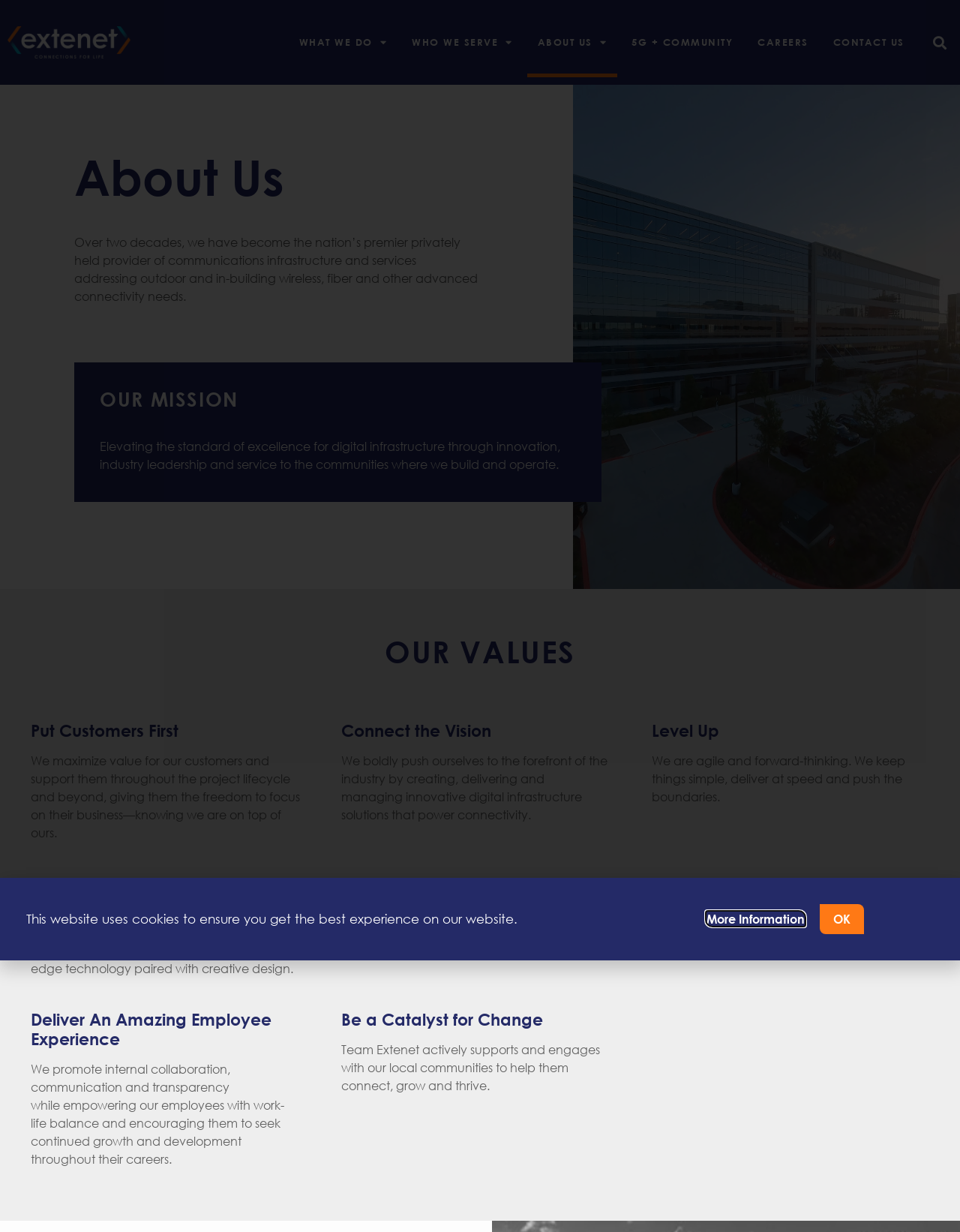Using the information from the screenshot, answer the following question thoroughly:
What is the company's primary focus?

Based on the webpage, the company's primary focus is on communications infrastructure, which is evident from the text 'Extenet is the nation’s premier privately held provider of communications infrastructure and services addressing outdoor and in-building wireless, fiber and other advanced connectivity needs.'